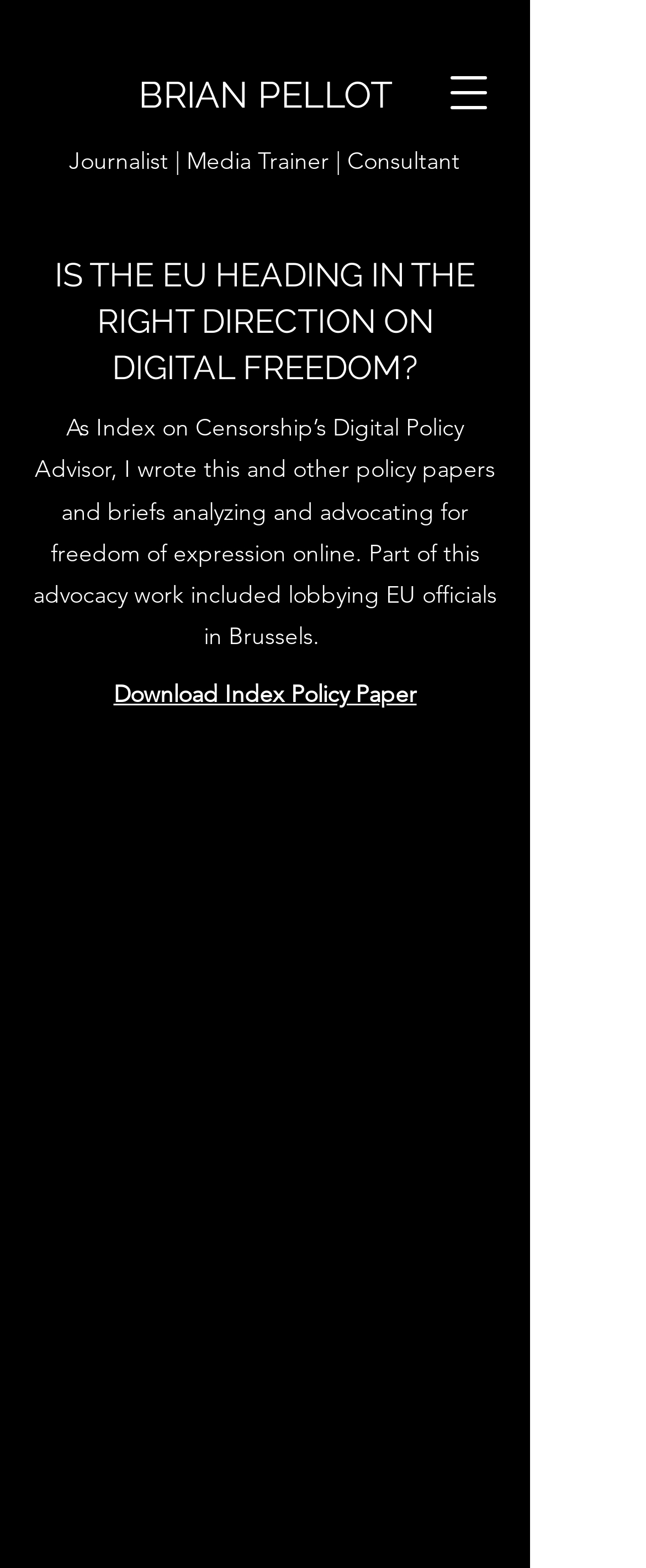What is the topic of the policy paper?
Look at the screenshot and respond with a single word or phrase.

Digital Freedom